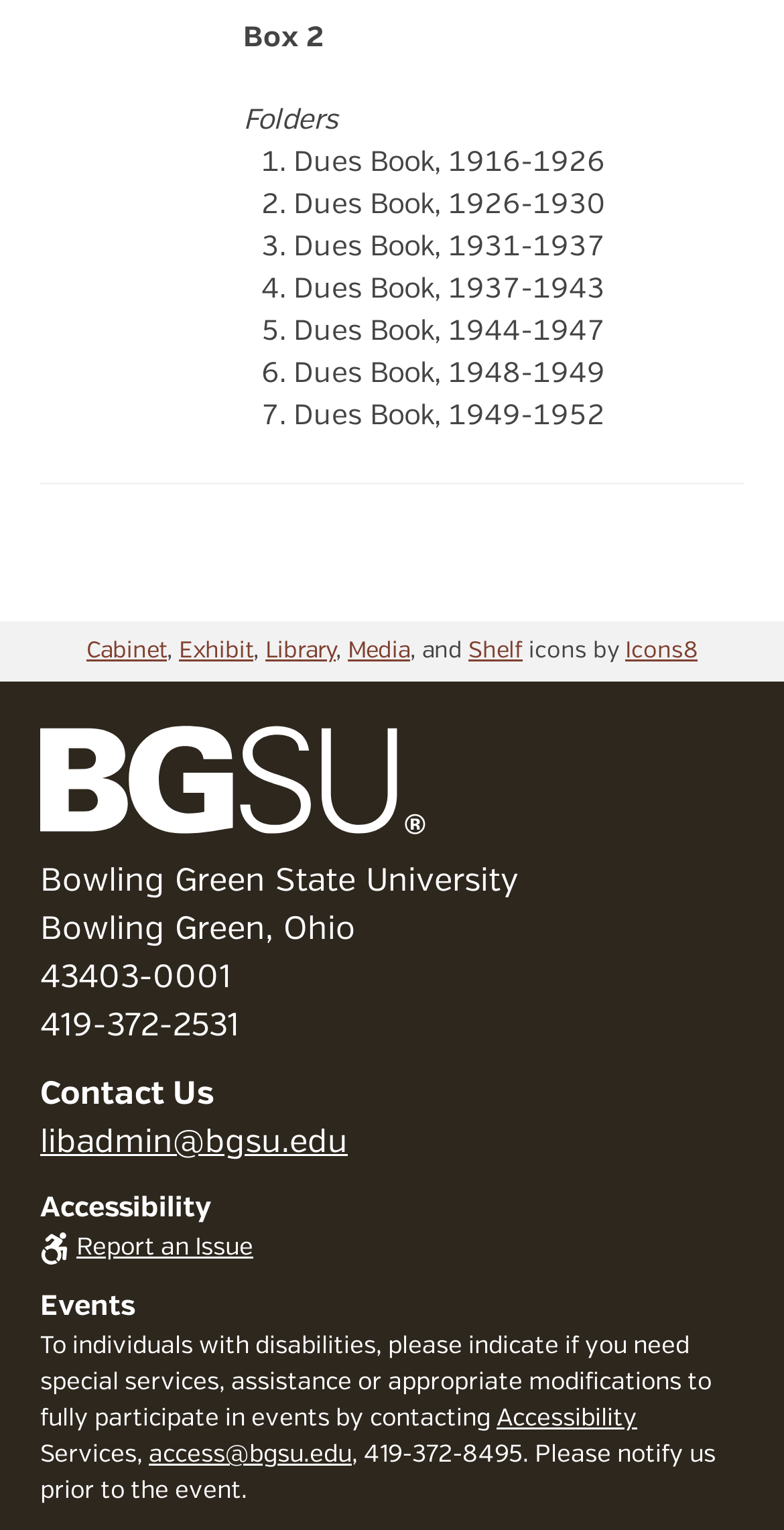How many list items are there in the main content?
Based on the screenshot, respond with a single word or phrase.

7